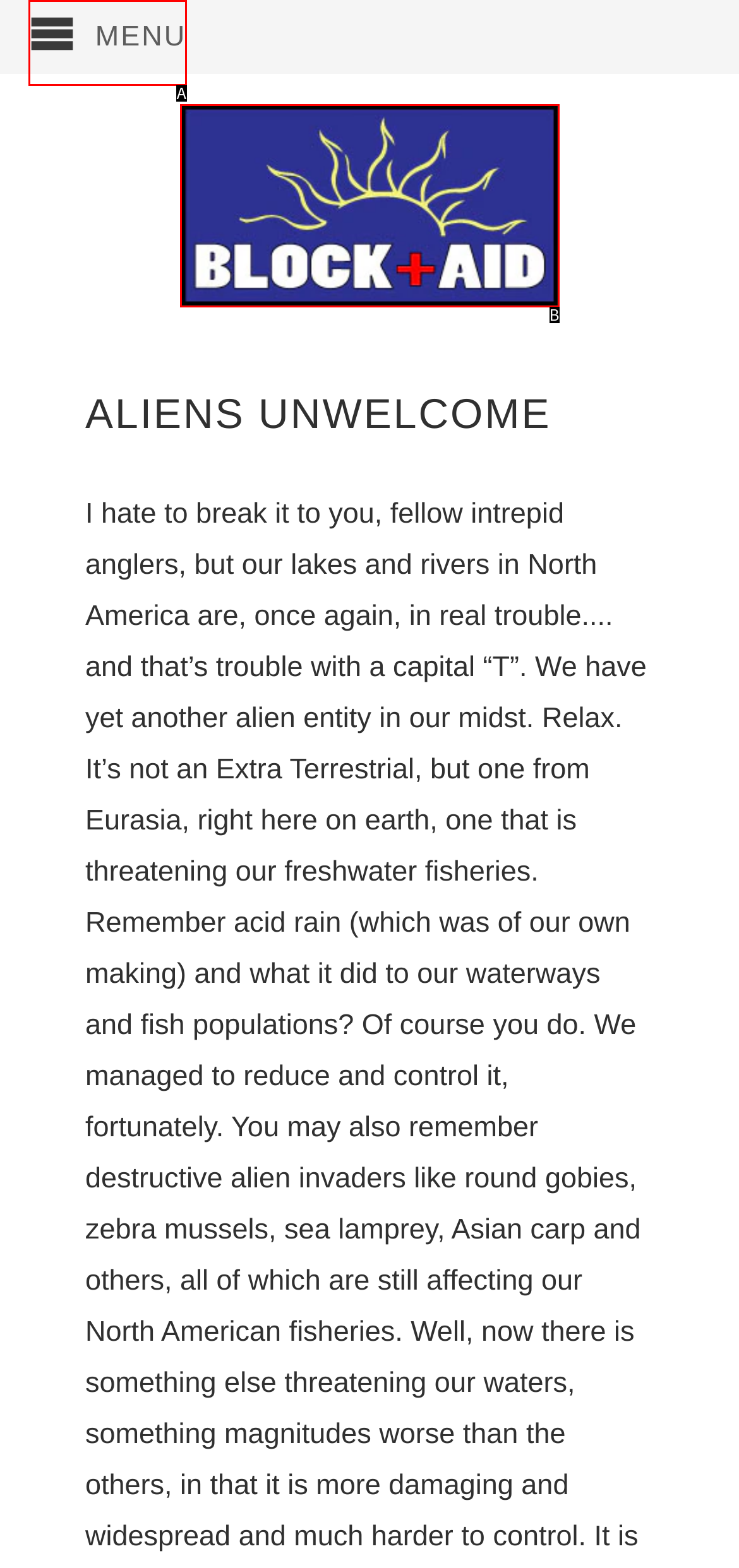Using the description: title="BlockAid"
Identify the letter of the corresponding UI element from the choices available.

B